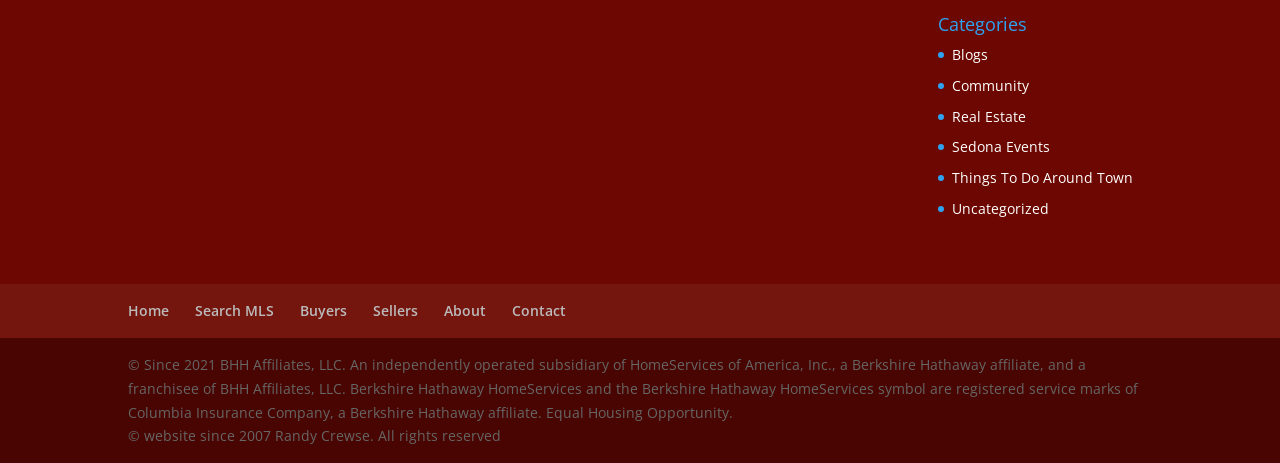Please locate the bounding box coordinates of the element that should be clicked to complete the given instruction: "View things to do around town".

[0.744, 0.169, 0.885, 0.21]